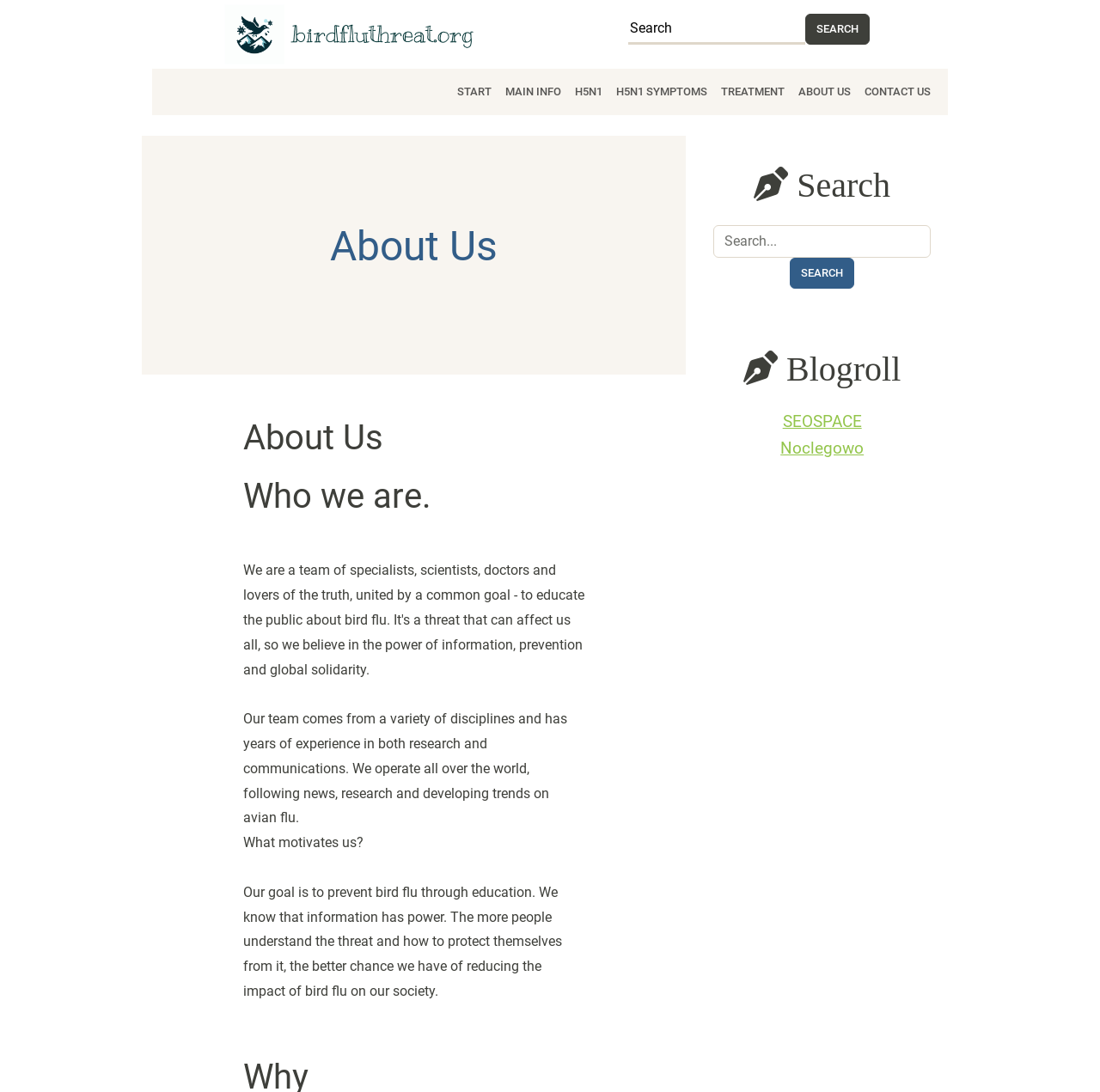Find the bounding box coordinates for the element described here: "H5N1 Symptoms".

[0.554, 0.069, 0.649, 0.099]